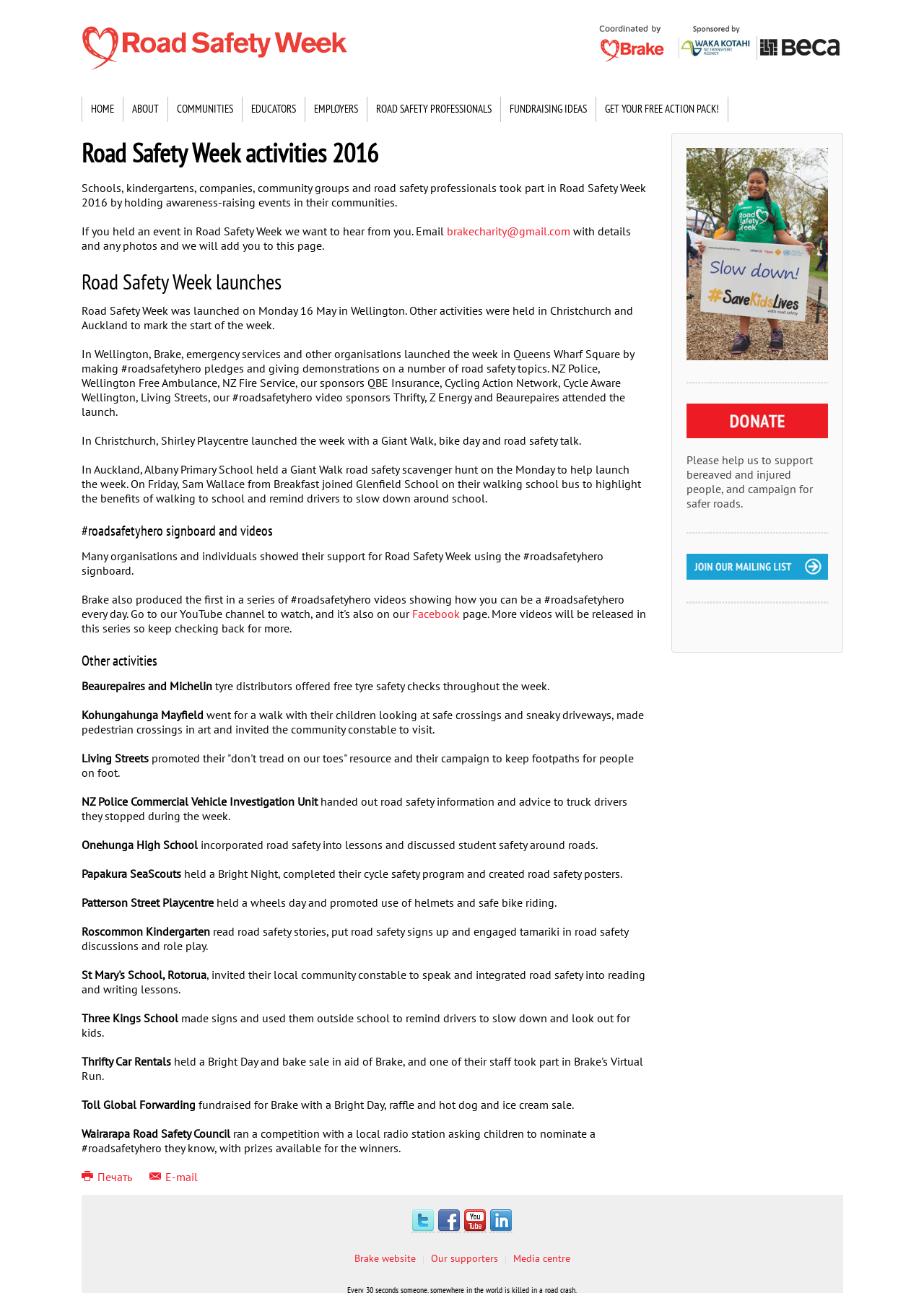Review the image closely and give a comprehensive answer to the question: How many social media links are there at the bottom of the webpage?

At the bottom of the webpage, there are four social media links, including 'twitter_32', 'facebook_32', 'youtube_32', and 'wordpress_32'.